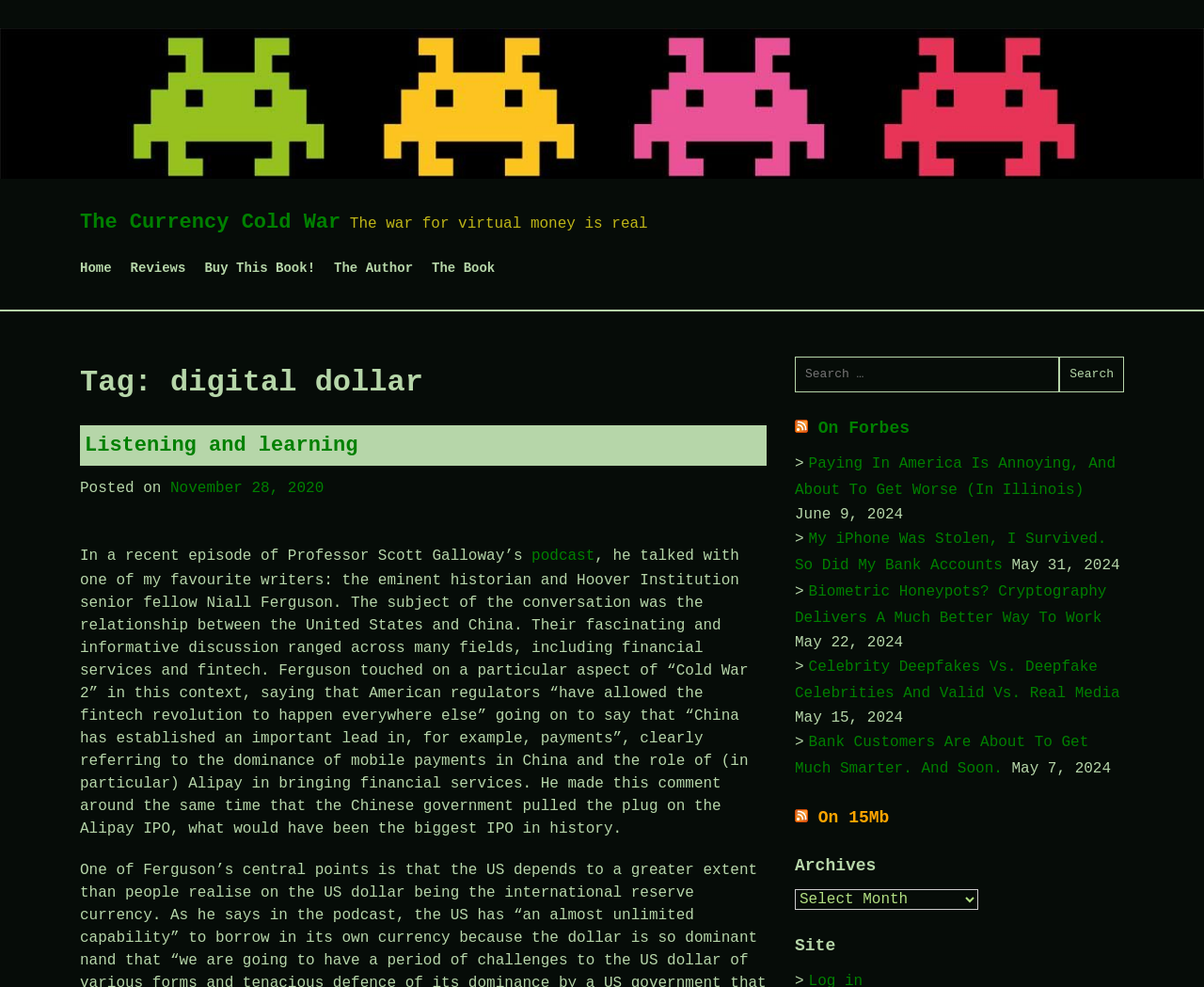Give an extensive and precise description of the webpage.

The webpage is about "The Currency Cold War" and appears to be a blog or news website focused on digital currency and fintech. At the top, there is a logo image and a link with the website's name. Below that, there is a header section with links to "Home", "Reviews", "Buy This Book!", "The Author", and "The Book".

The main content area is divided into several sections. The first section has a heading "Tag: digital dollar" and contains an article with a title "Listening and learning". The article has a link to the title, a posted date "November 28, 2020", and an author "admin". The article's content discusses a podcast episode featuring Professor Scott Galloway and historian Niall Ferguson, where they discuss the relationship between the US and China, including fintech and mobile payments.

To the right of the article, there is a search box with a label "Search for:" and a search button. Below that, there are two sections with headings "RSS On Forbes" and "RSS On 15Mb", each containing links to RSS feeds and images.

The main content area also has a list of article links with dates, including "Paying In America Is Annoying, And About To Get Worse (In Illinois)", "My iPhone Was Stolen, I Survived. So Did My Bank Accounts", and several others. Each article link has a corresponding date below it.

At the bottom of the page, there are headings for "Archives" and "Site", with a combobox for selecting archives and a link to the site.